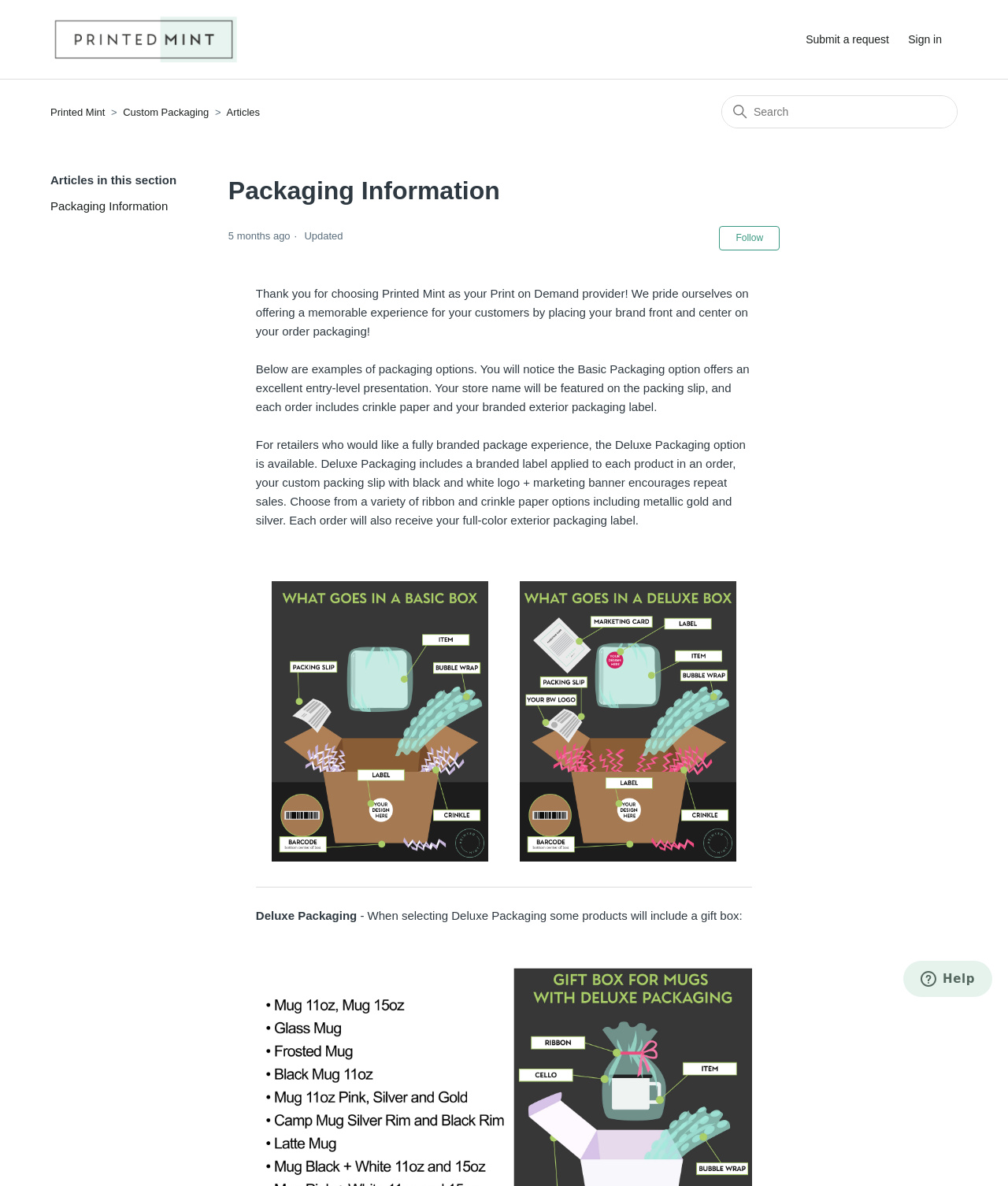Answer with a single word or phrase: 
What is the format of the date displayed on the webpage?

YYYY-MM-DD HH:MM